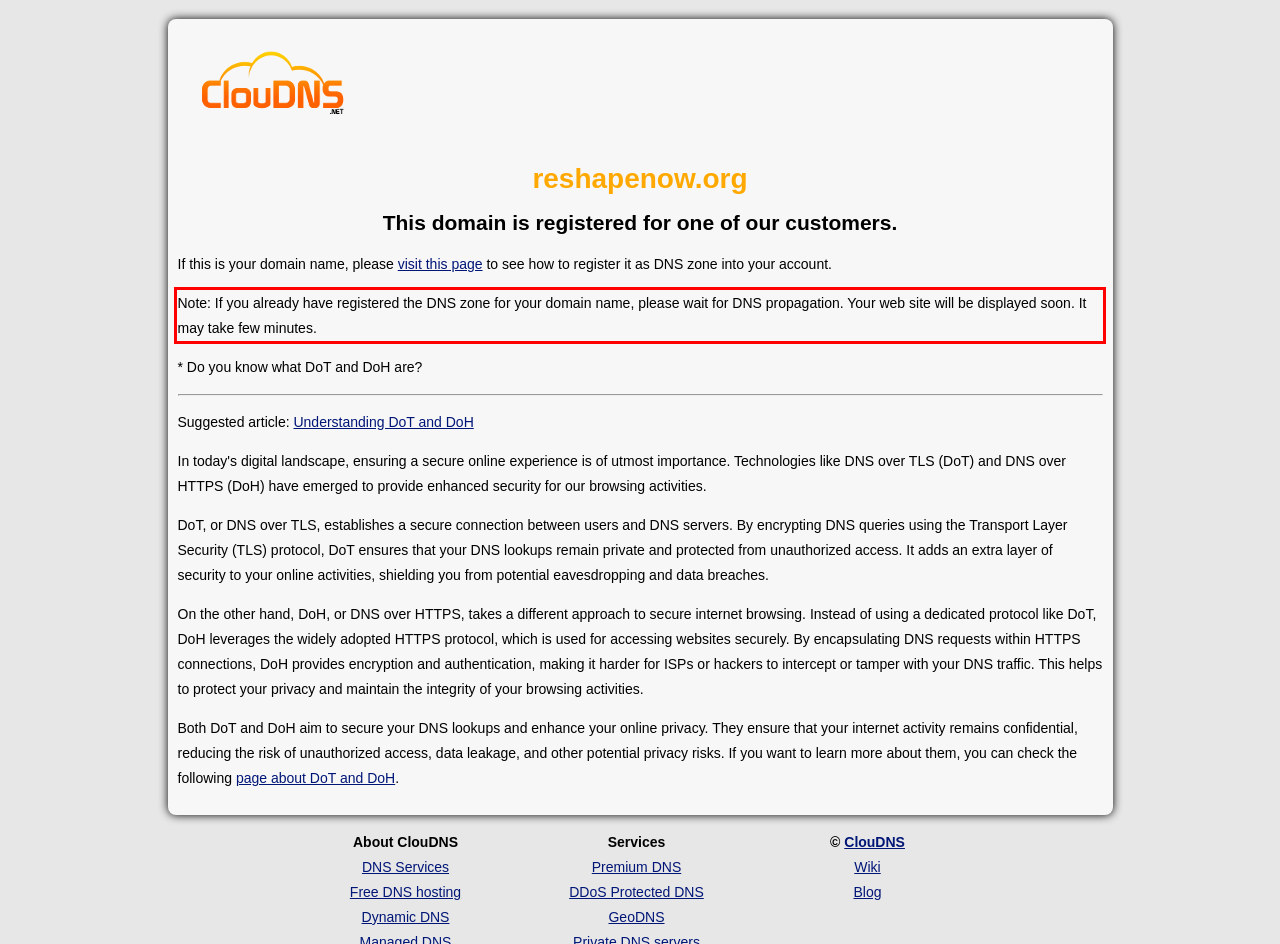Your task is to recognize and extract the text content from the UI element enclosed in the red bounding box on the webpage screenshot.

Note: If you already have registered the DNS zone for your domain name, please wait for DNS propagation. Your web site will be displayed soon. It may take few minutes.